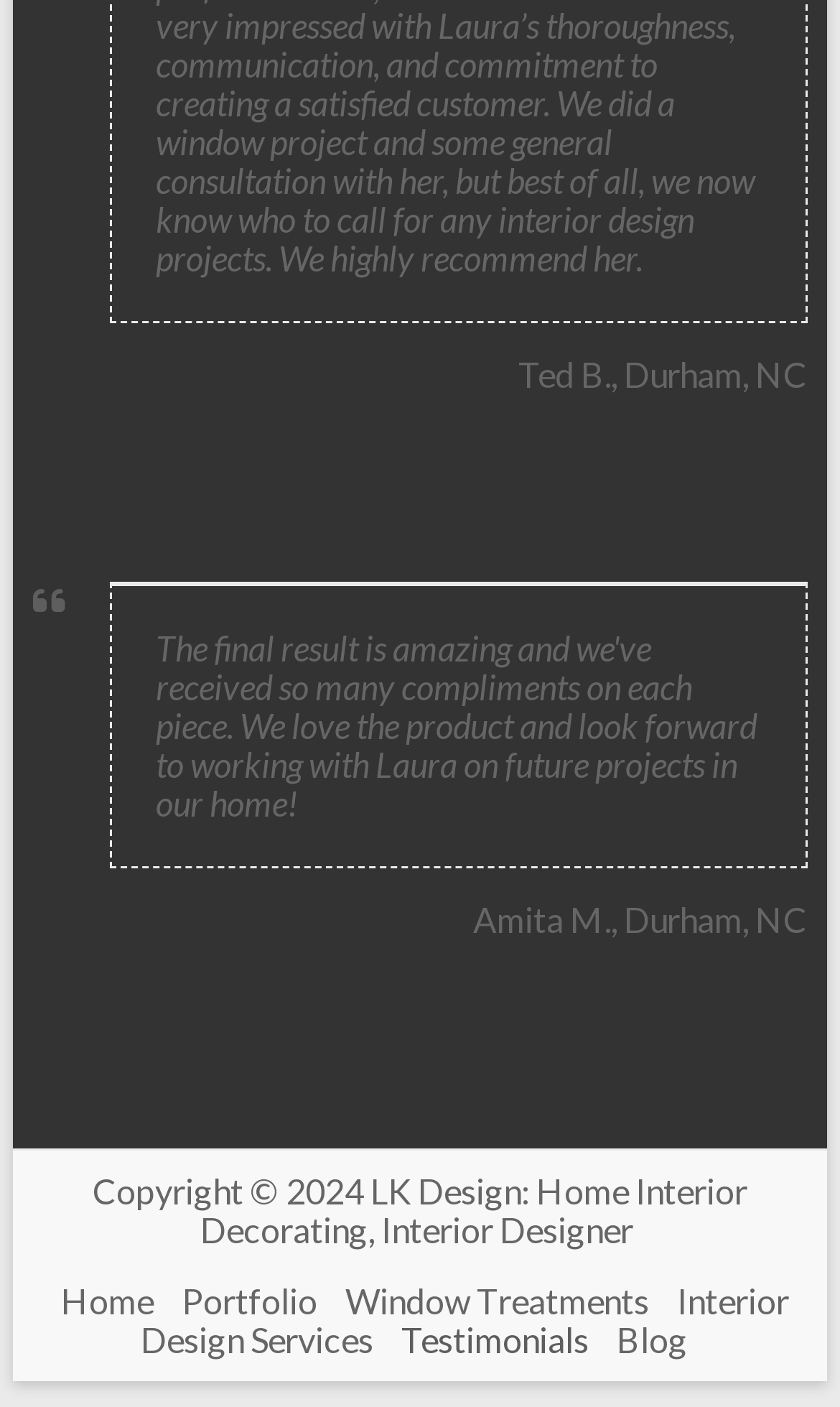What is the copyright year?
Based on the image, answer the question with as much detail as possible.

I found a StaticText element with the text 'Copyright © 2024' at the bottom of the page, which indicates that the copyright year is 2024.